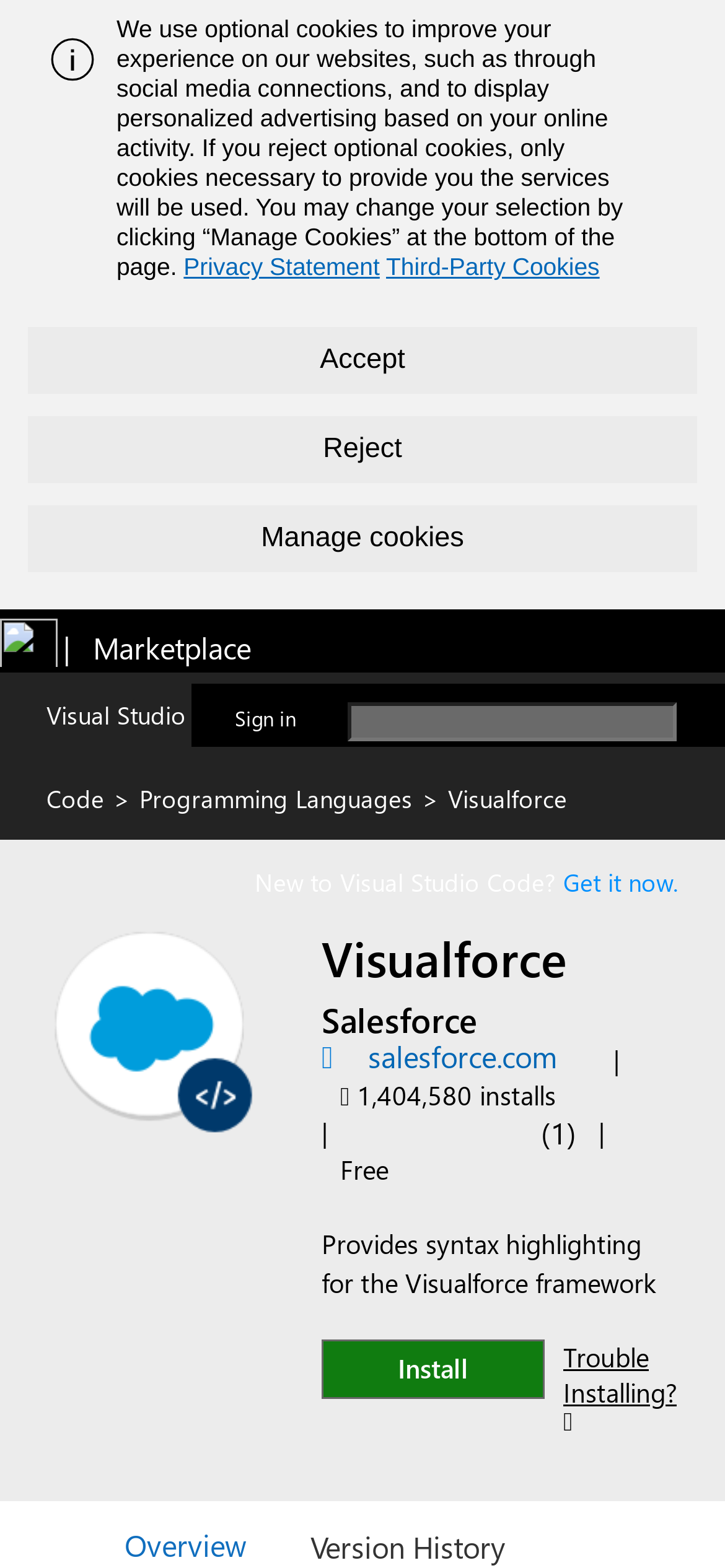Find the bounding box coordinates corresponding to the UI element with the description: "Visual Studio Code". The coordinates should be formatted as [left, top, right, bottom], with values as floats between 0 and 1.

[0.064, 0.445, 0.256, 0.519]